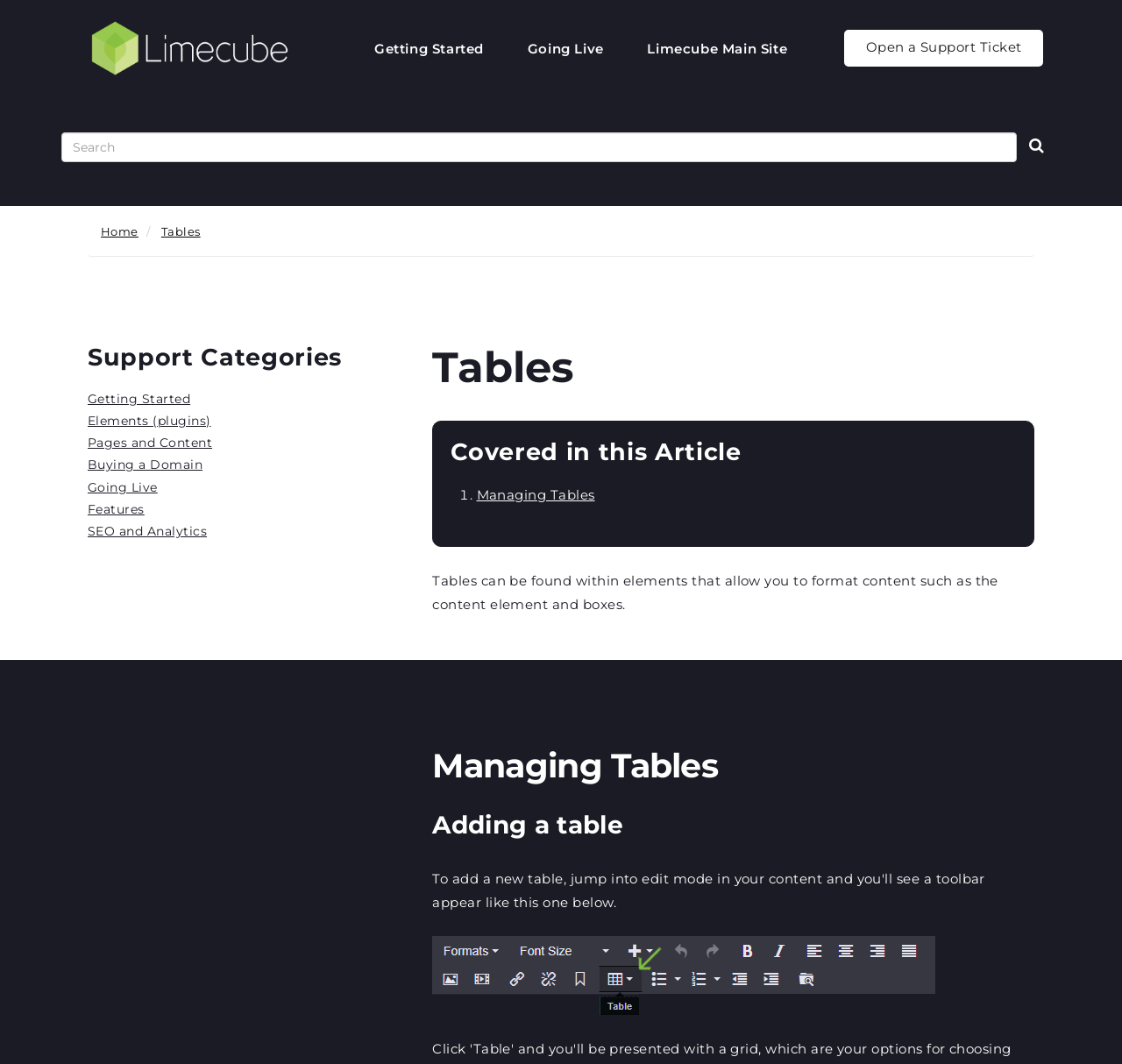Specify the bounding box coordinates of the element's region that should be clicked to achieve the following instruction: "View Pages and Content". The bounding box coordinates consist of four float numbers between 0 and 1, in the format [left, top, right, bottom].

[0.078, 0.409, 0.189, 0.424]